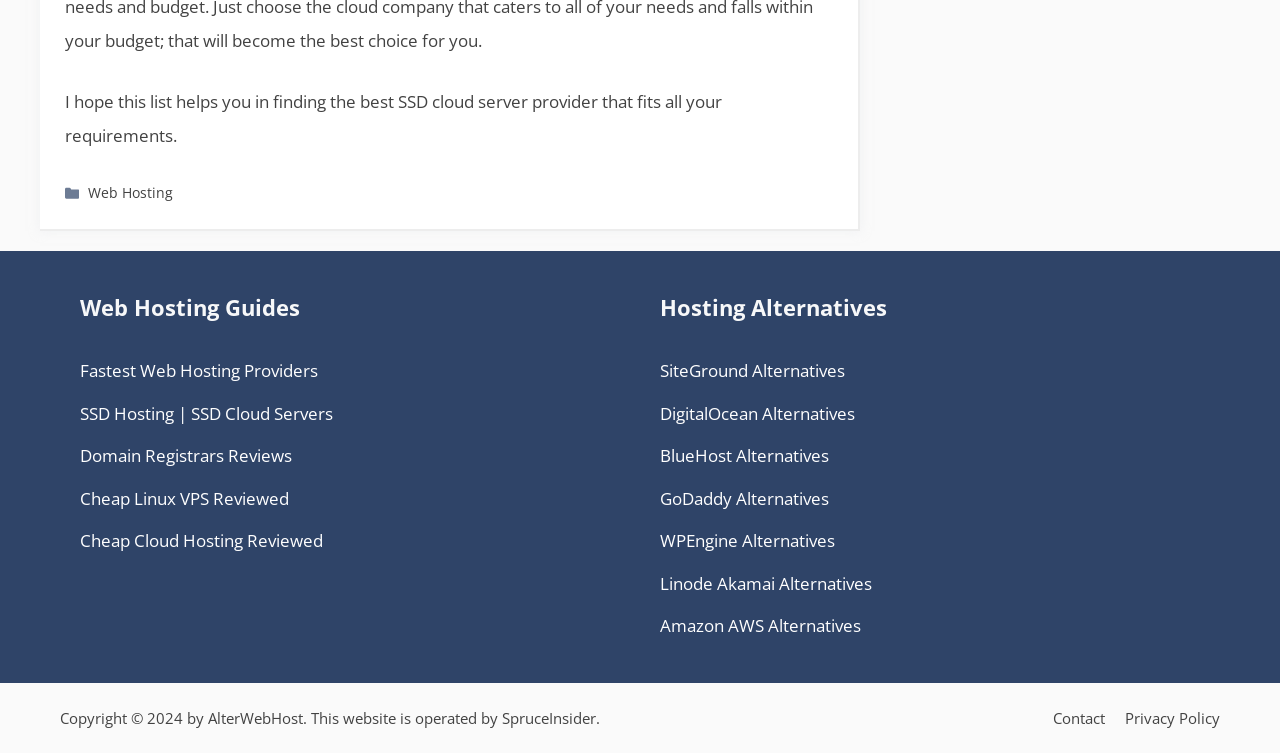Reply to the question below using a single word or brief phrase:
What is the purpose of the webpage?

Find best SSD cloud server provider